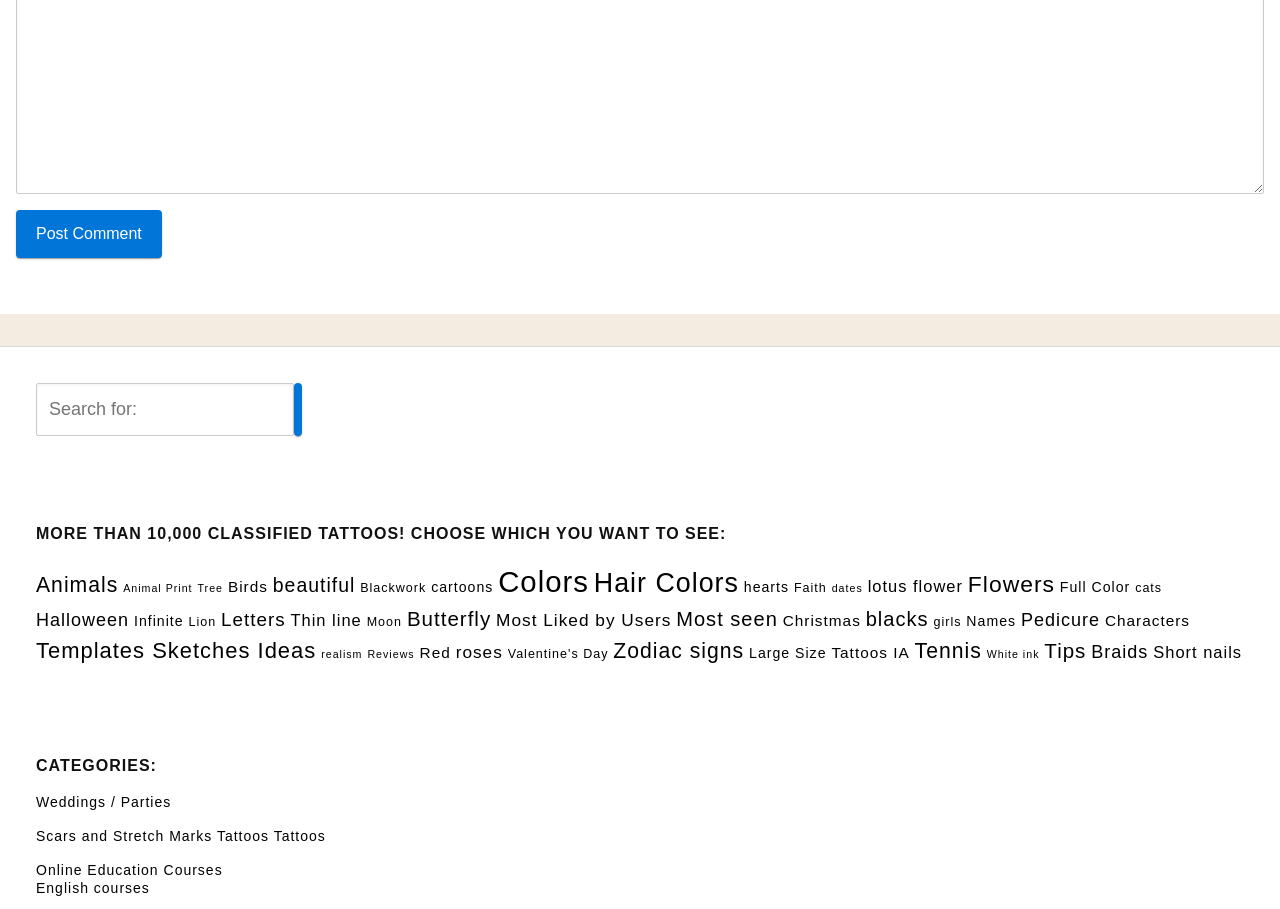Locate the bounding box coordinates of the segment that needs to be clicked to meet this instruction: "Post a comment".

[0.012, 0.231, 0.126, 0.284]